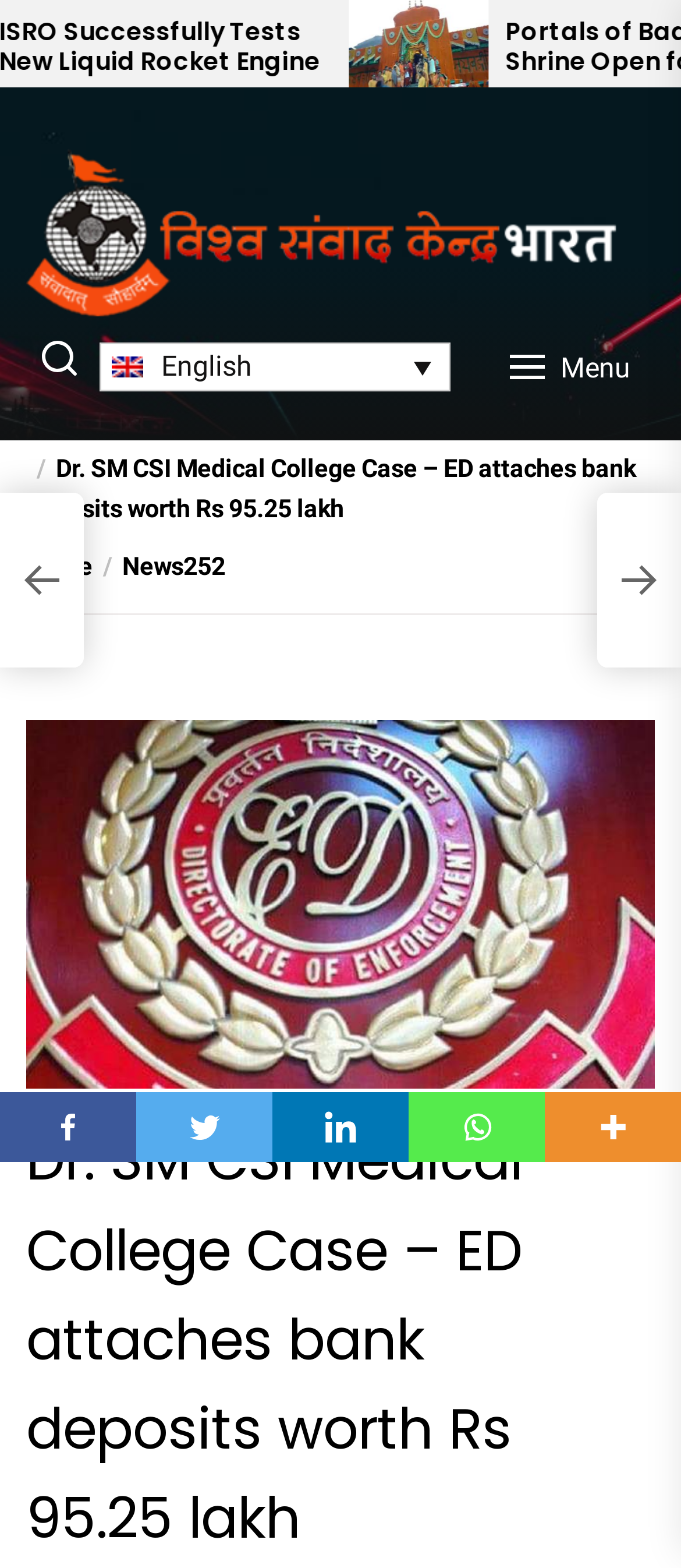Identify the bounding box of the UI element described as follows: "parent_node: VSK Bharat". Provide the coordinates as four float numbers in the range of 0 to 1 [left, top, right, bottom].

[0.038, 0.089, 0.962, 0.205]